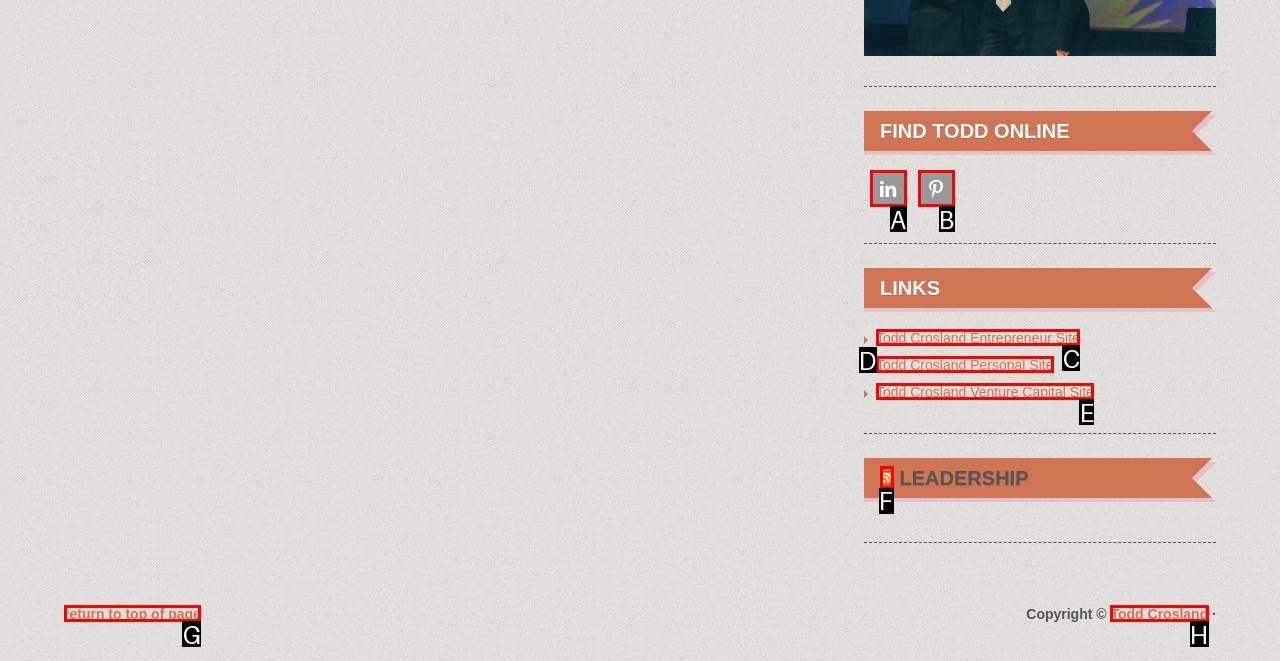Which choice should you pick to execute the task: Go to RSS page
Respond with the letter associated with the correct option only.

F